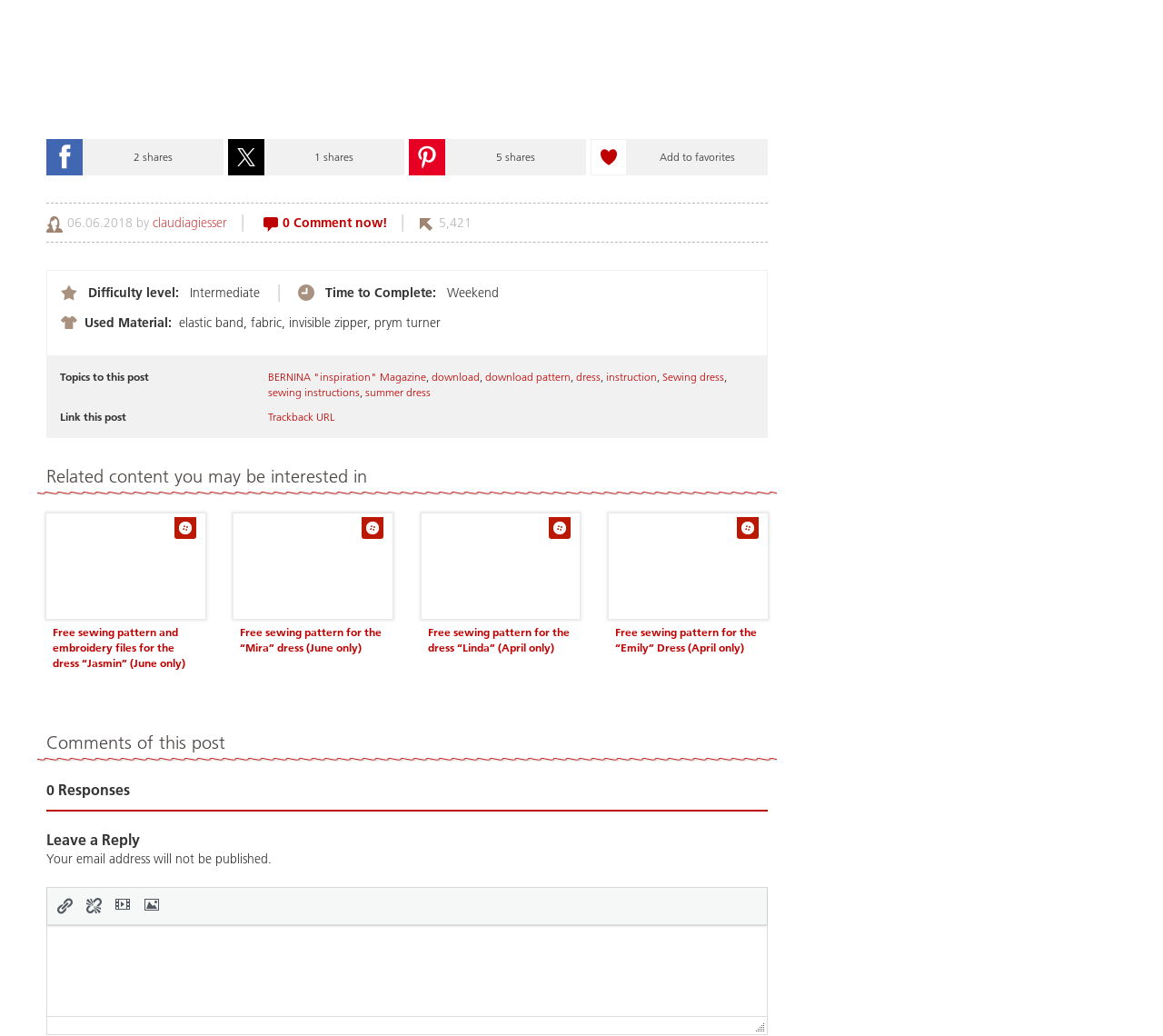Specify the bounding box coordinates of the element's area that should be clicked to execute the given instruction: "Click on 'download pattern' link". The coordinates should be four float numbers between 0 and 1, i.e., [left, top, right, bottom].

[0.417, 0.357, 0.491, 0.371]